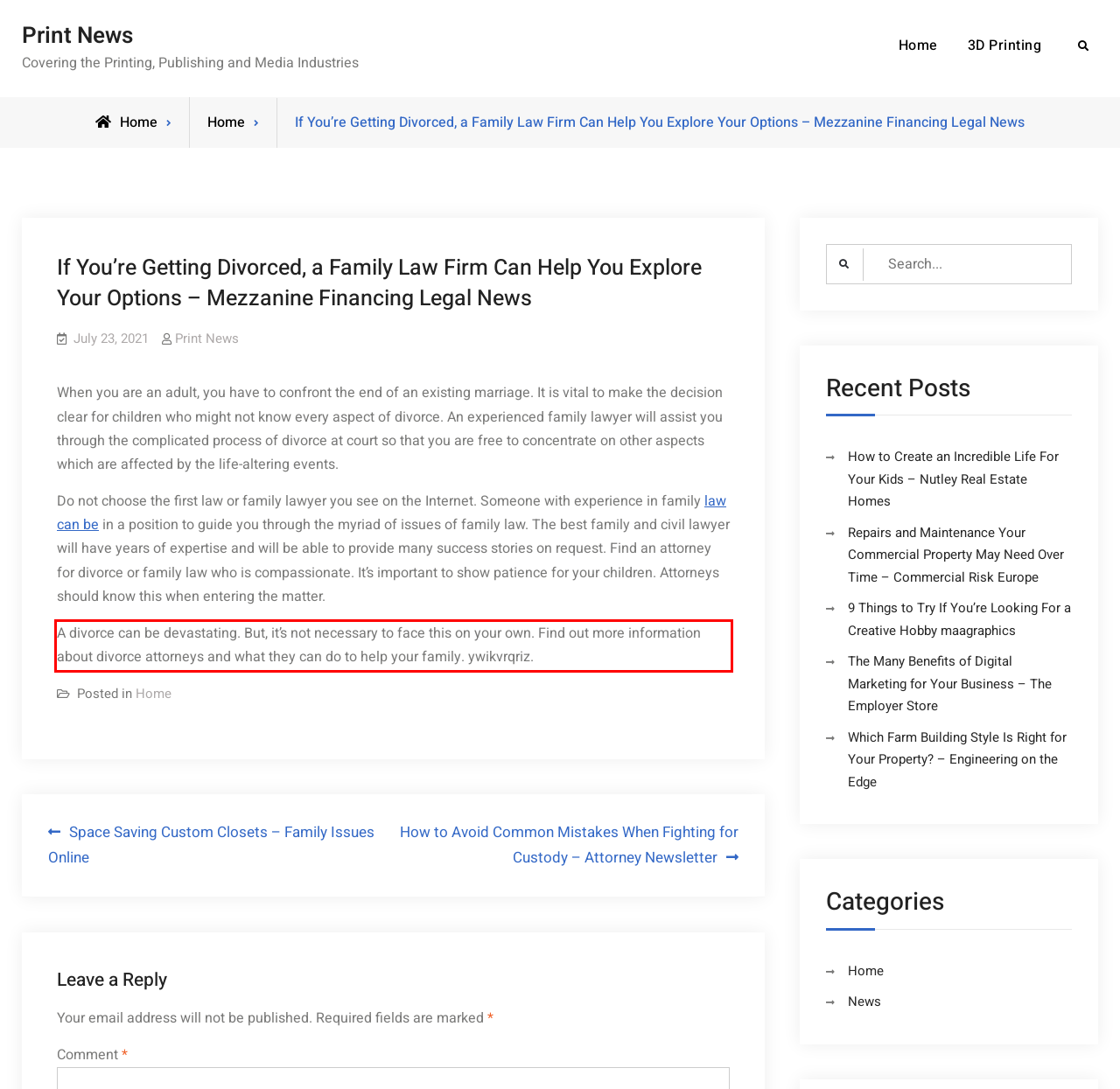Analyze the screenshot of the webpage that features a red bounding box and recognize the text content enclosed within this red bounding box.

A divorce can be devastating. But, it’s not necessary to face this on your own. Find out more information about divorce attorneys and what they can do to help your family. ywikvrqriz.